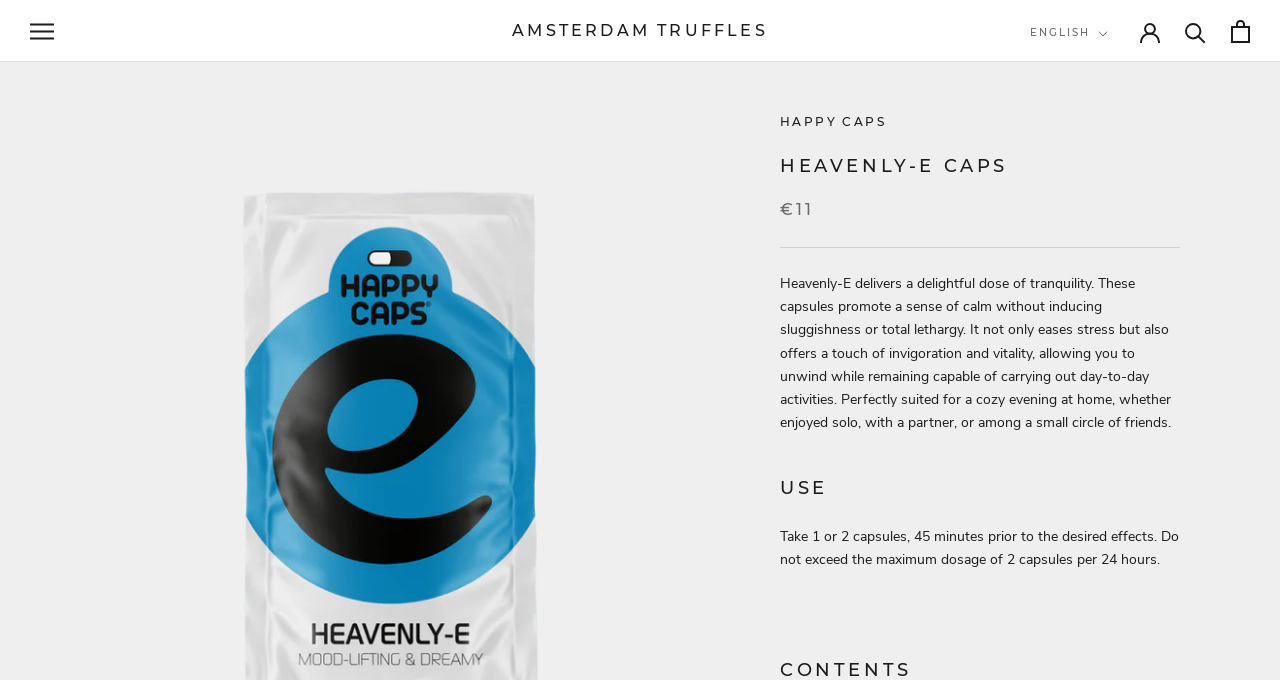Give a one-word or one-phrase response to the question:
What is the recommended dosage of the product?

1 or 2 capsules